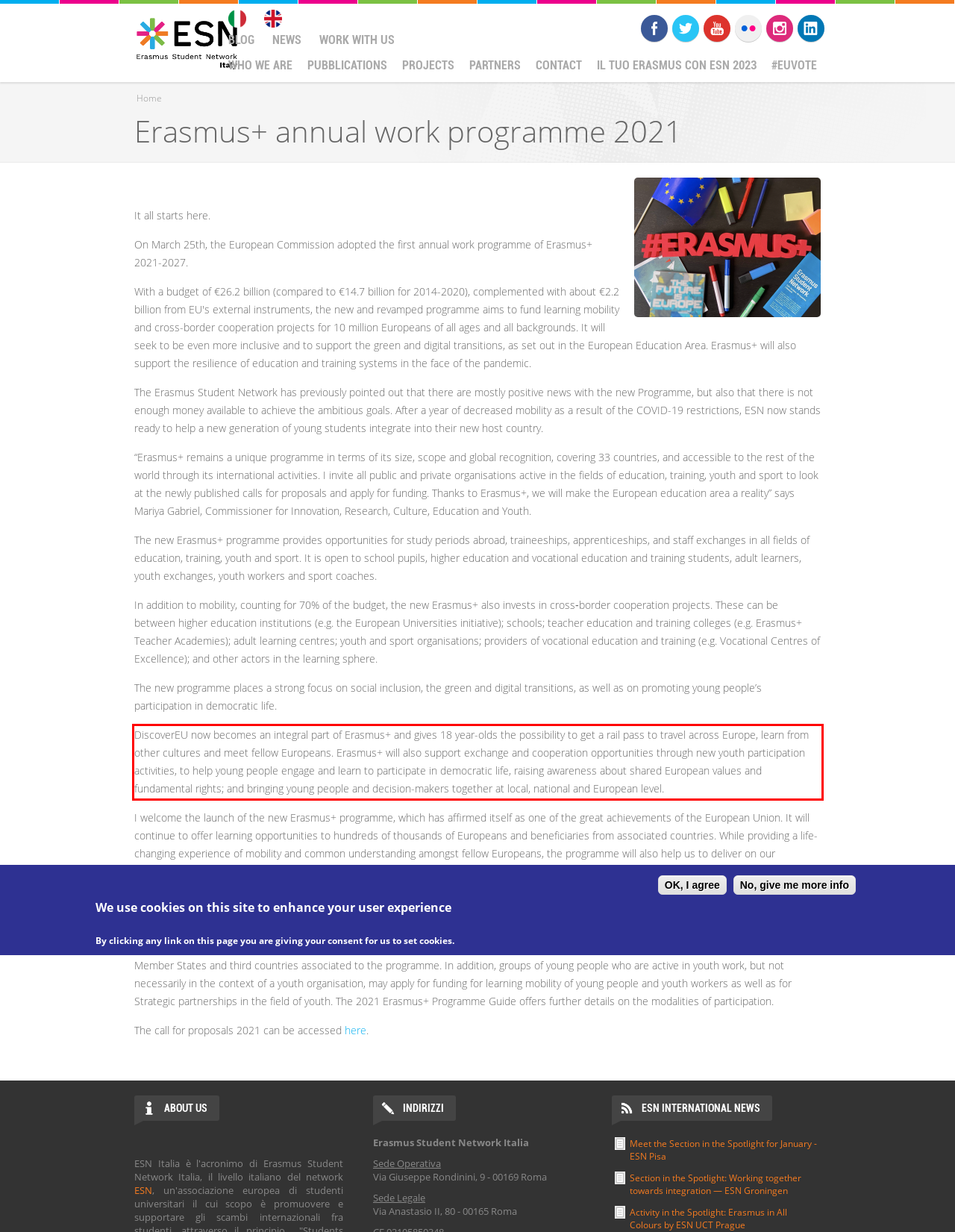Within the provided webpage screenshot, find the red rectangle bounding box and perform OCR to obtain the text content.

DiscoverEU now becomes an integral part of Erasmus+ and gives 18 year-olds the possibility to get a rail pass to travel across Europe, learn from other cultures and meet fellow Europeans. Erasmus+ will also support exchange and cooperation opportunities through new youth participation activities, to help young people engage and learn to participate in democratic life, raising awareness about shared European values and fundamental rights; and bringing young people and decision-makers together at local, national and European level.